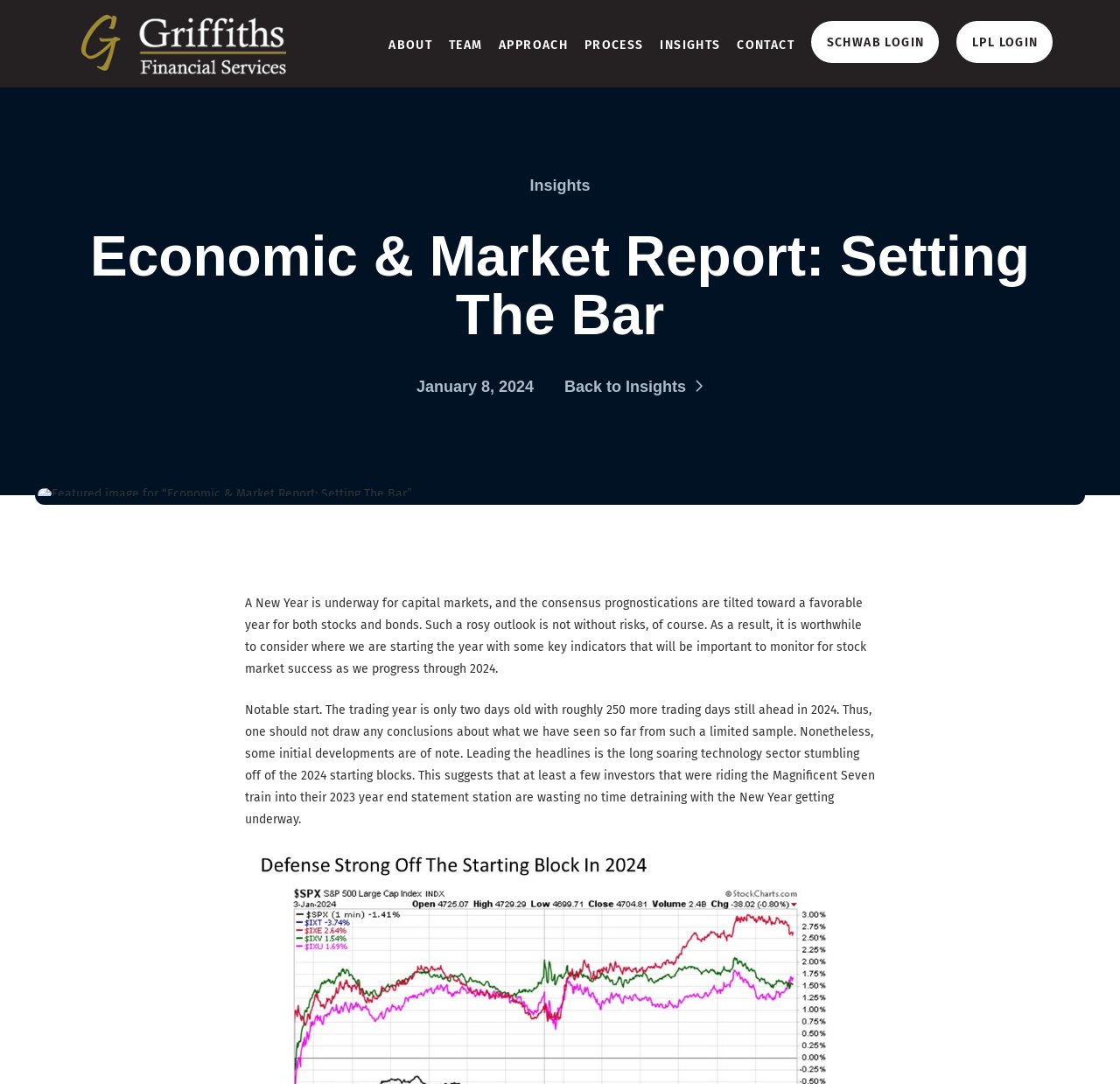Locate the bounding box coordinates of the clickable area to execute the instruction: "visit TEAM page". Provide the coordinates as four float numbers between 0 and 1, represented as [left, top, right, bottom].

[0.393, 0.0, 0.438, 0.081]